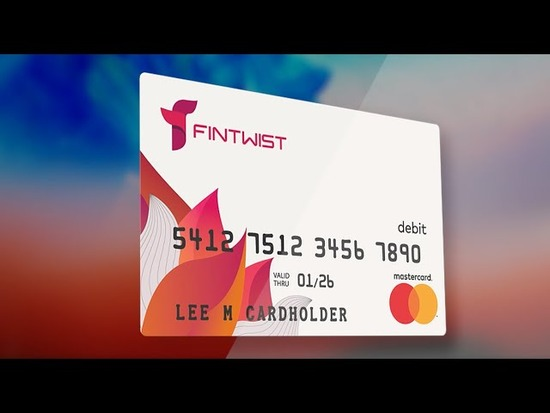Explain the image in a detailed and thorough manner.

The image showcases a Fintwist debit card prominently displayed against a blurred, colorful background. The card features a sleek design with the Fintwist logo at the top left, and it incorporates vibrant abstract elements in shades of red and pink on the left side. Essential card details such as the card number, cardholder's name "LEE M," and expiration date "01/26" are clearly visible, along with the Mastercard logo, indicating its compatibility with Mastercard services. This card not only signifies access to banking functionalities but also represents an essential step in the process of activating the Fintwist card through the mobile app, emphasizing convenience and modern financial management. Users engaging with the app can take advantage of streamlined features such as card balance checks and transaction history monitoring, making personal finance management more accessible.